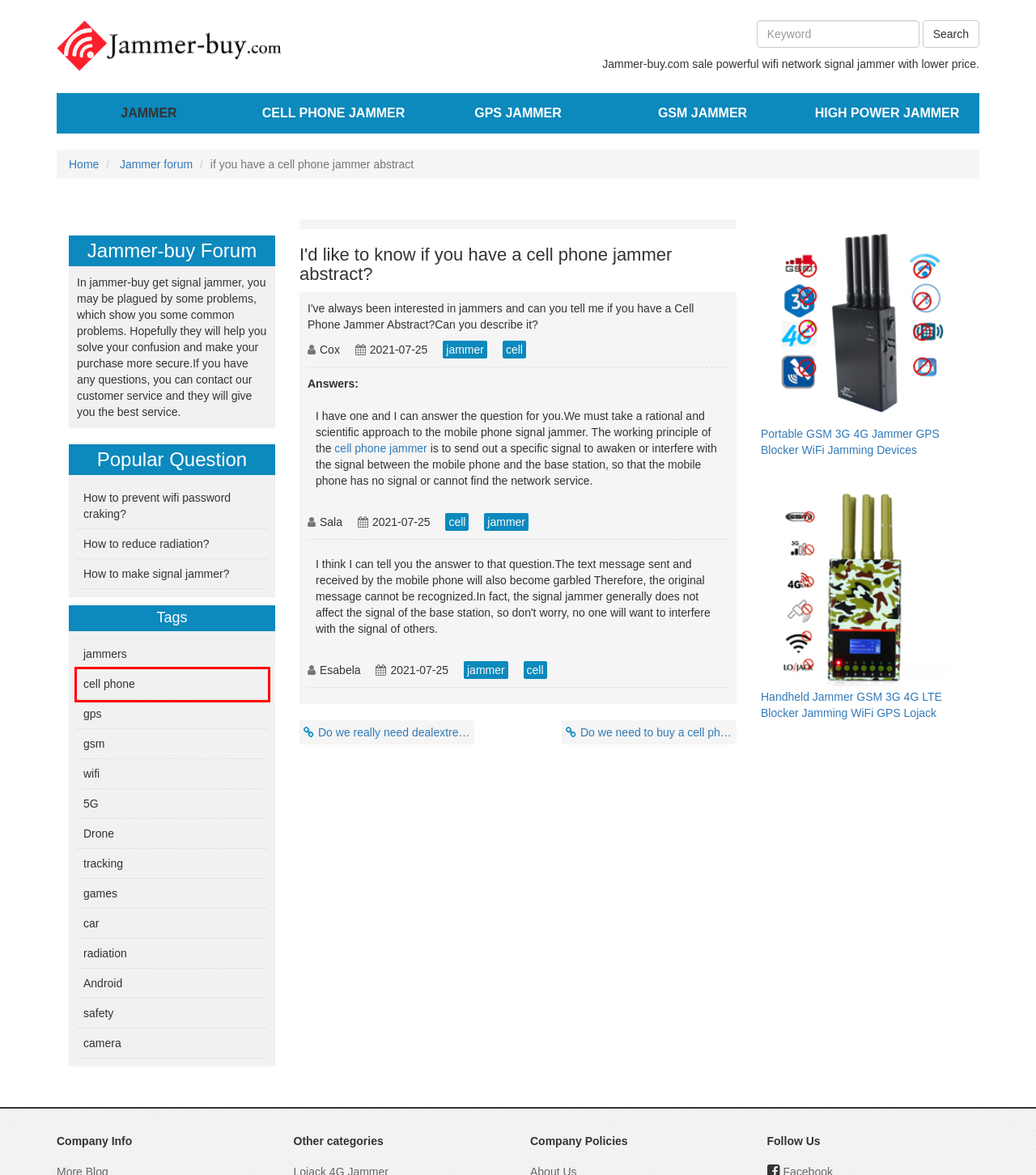You have a screenshot of a webpage with a red bounding box around a UI element. Determine which webpage description best matches the new webpage that results from clicking the element in the bounding box. Here are the candidates:
A. GPS tag questions related discussion jammer-buy forum
B. 5 Bands Handheld GPS WiFi Mobile Phone Jammer,Cheap and Multi-Functional
C. How to make signal jammer for yourself
D. 5G questions and informations tags forum jammer-buy
E. Portable GPS Jammers Blockers High Power Homemade Mini Jammer
F. Discussion Questions with camera tags spy
G. Buy GSM Jammer Handheld 2G Blocker Jamming Device Easy to Use
H. Tags questions topic about cell phone

H